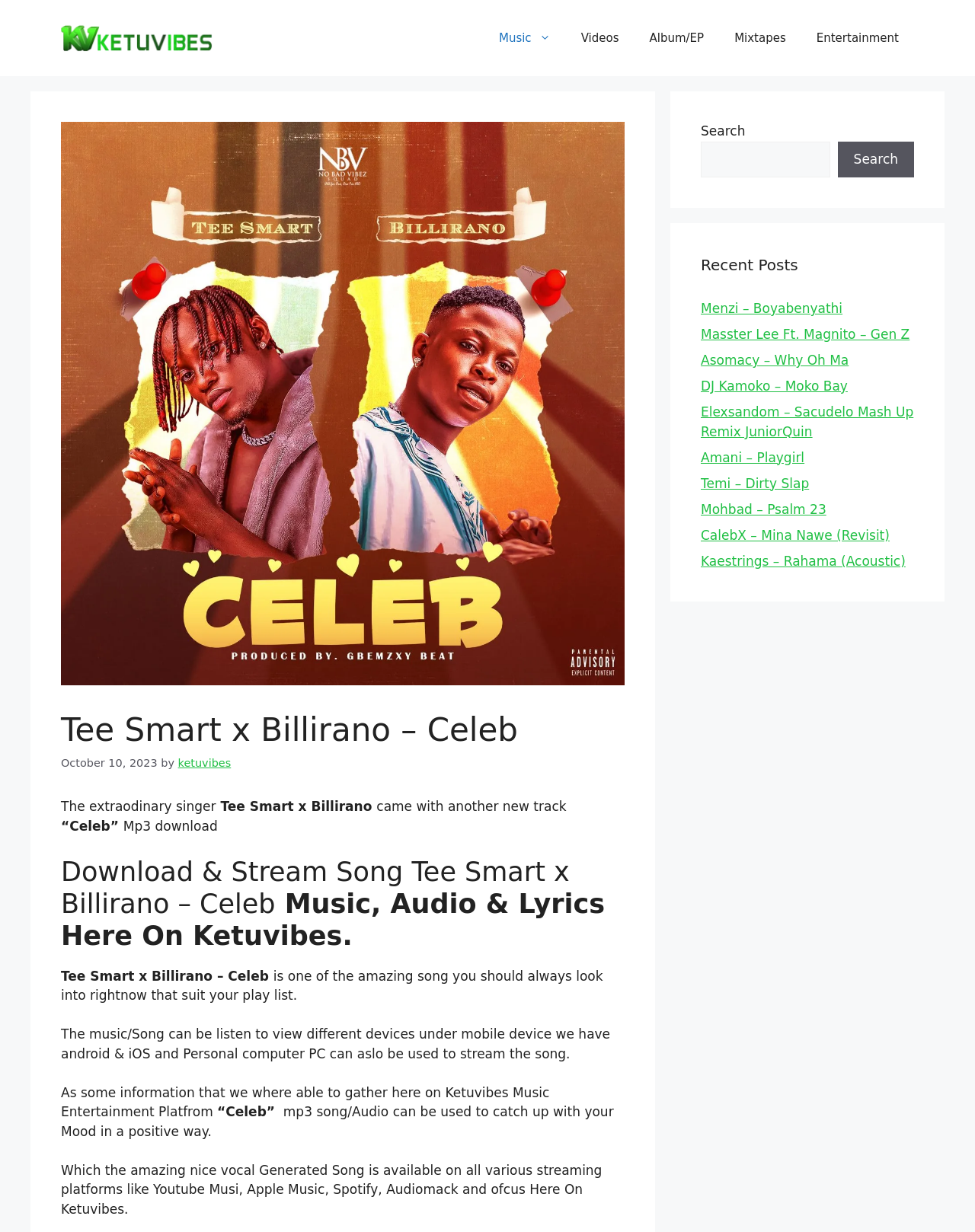Utilize the details in the image to thoroughly answer the following question: What is the release date of the song?

The release date of the song can be found in the content section of the webpage, where it is written as 'October 10, 2023'. This is mentioned along with the song title and the name of the singer.